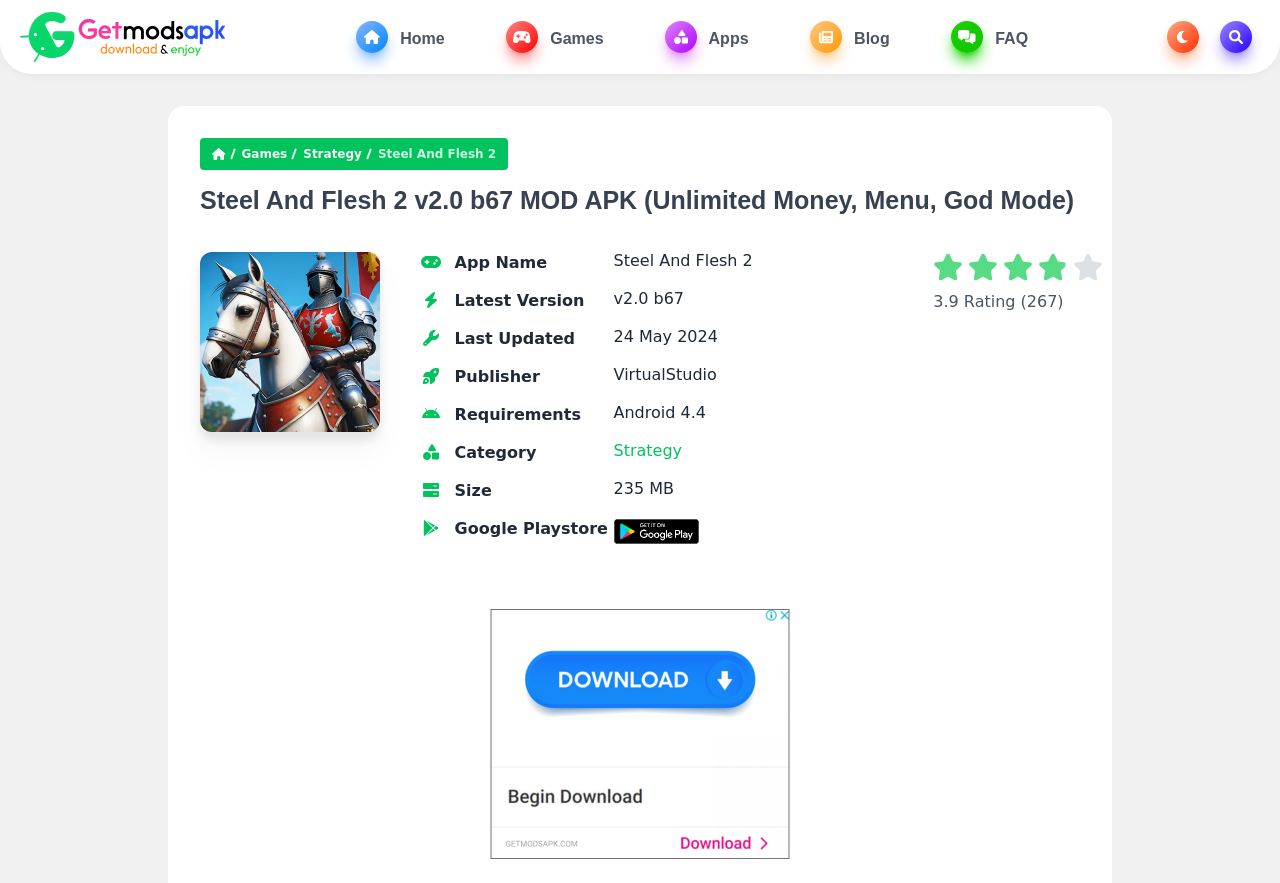With reference to the image, please provide a detailed answer to the following question: What is the rating of the app?

I found the answer by looking at the StaticText '3.9 Rating (267)' which suggests that the rating of the app is '3.9'.